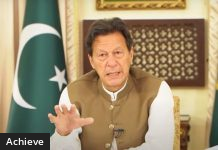Explain what is happening in the image with elaborate details.

In this image, a prominent political figure is seen speaking during an address. He is dressed in a traditional outfit and gestures with his hand, emphasizing his points. The background features the Pakistan flag, adding to the patriotic context of his speech. The caption below the image reads "Achieve," possibly indicating the message's theme of ambition or goals. This composition highlights the individual’s role in leadership and his engagement with the audience on important national issues.